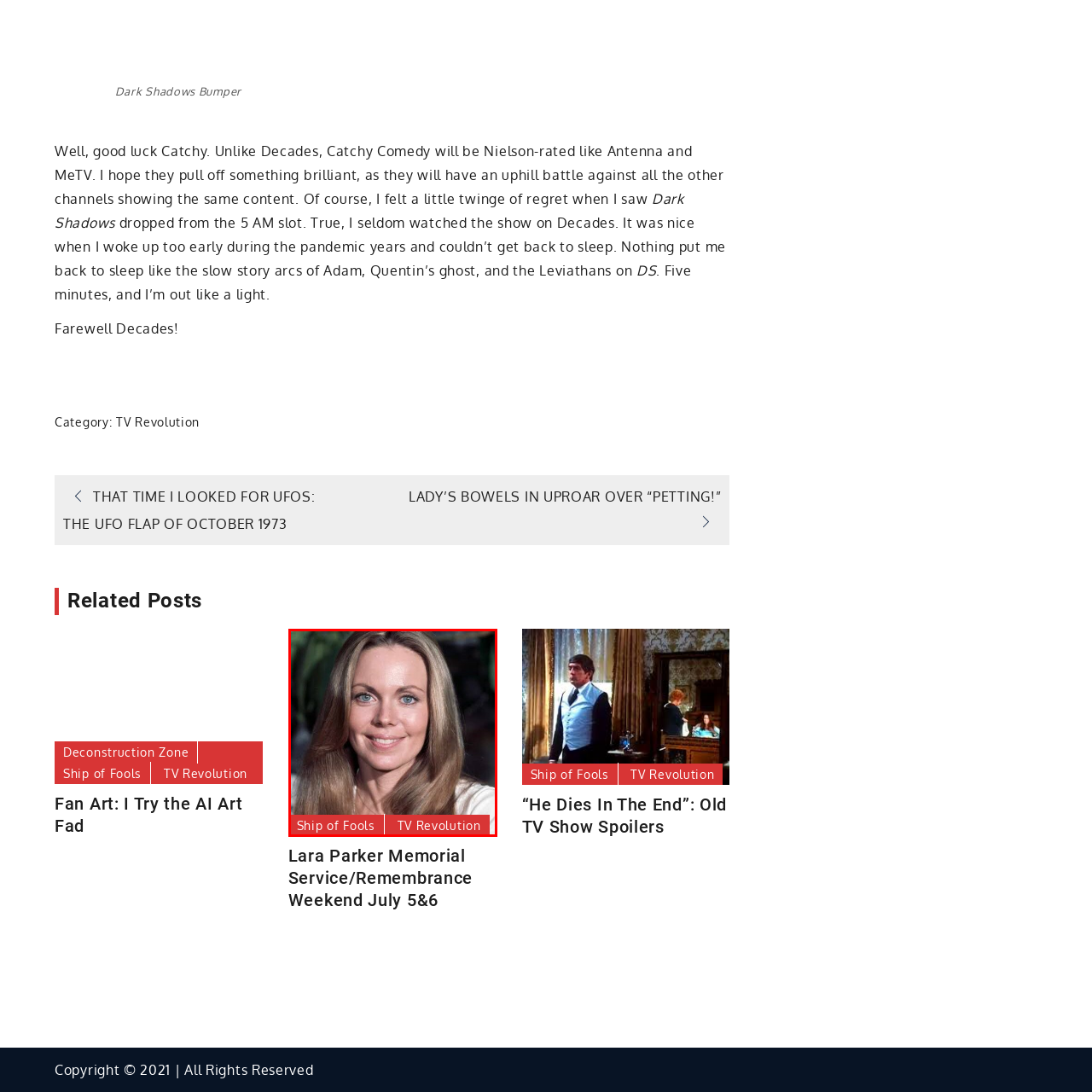Pay attention to the red boxed area, What is the background of the image? Provide a one-word or short phrase response.

Natural setting